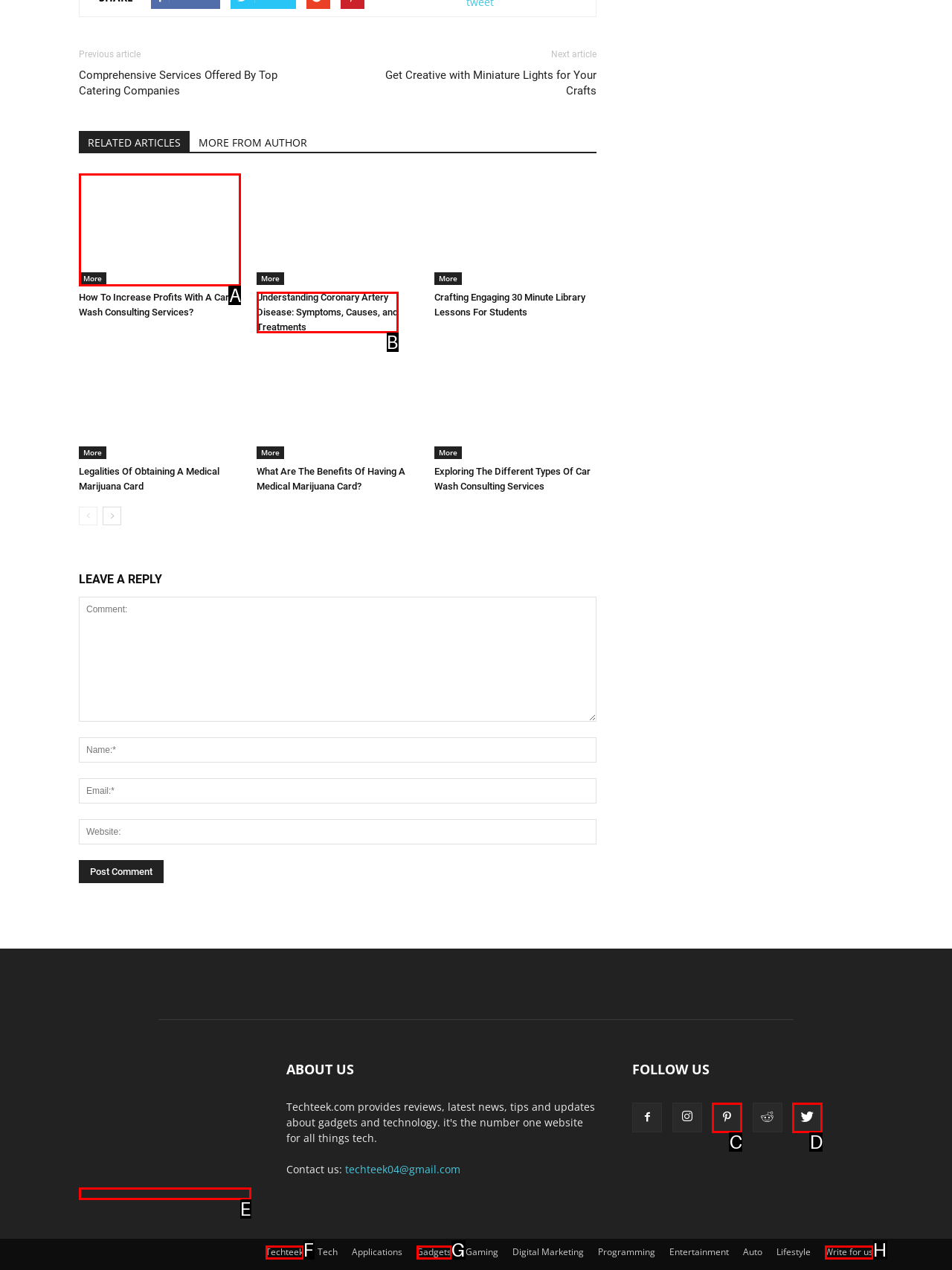Indicate which UI element needs to be clicked to fulfill the task: Click on the 'car wash consulting services' link
Answer with the letter of the chosen option from the available choices directly.

A